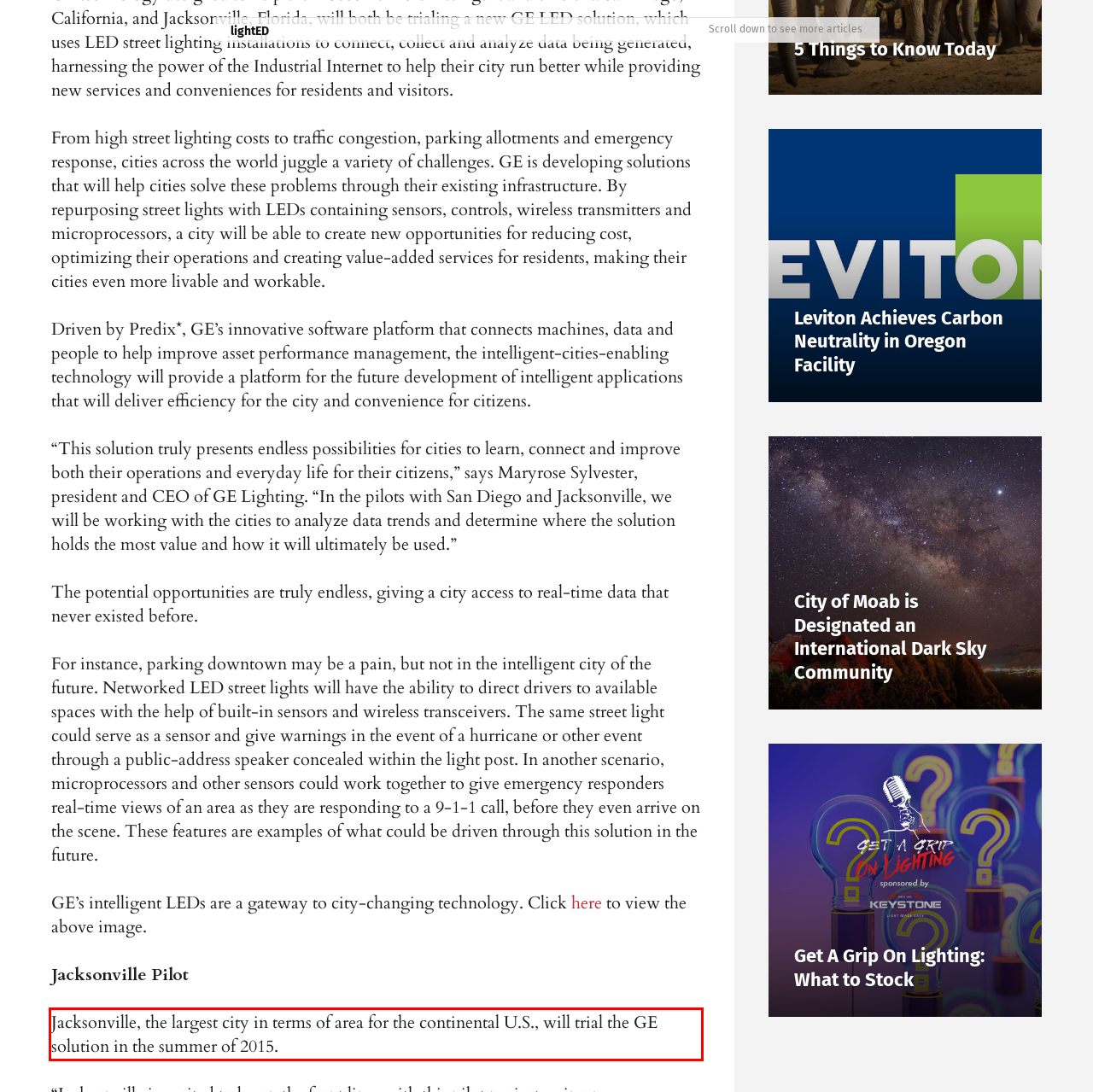Please look at the screenshot provided and find the red bounding box. Extract the text content contained within this bounding box.

Jacksonville, the largest city in terms of area for the continental U.S., will trial the GE solution in the summer of 2015.